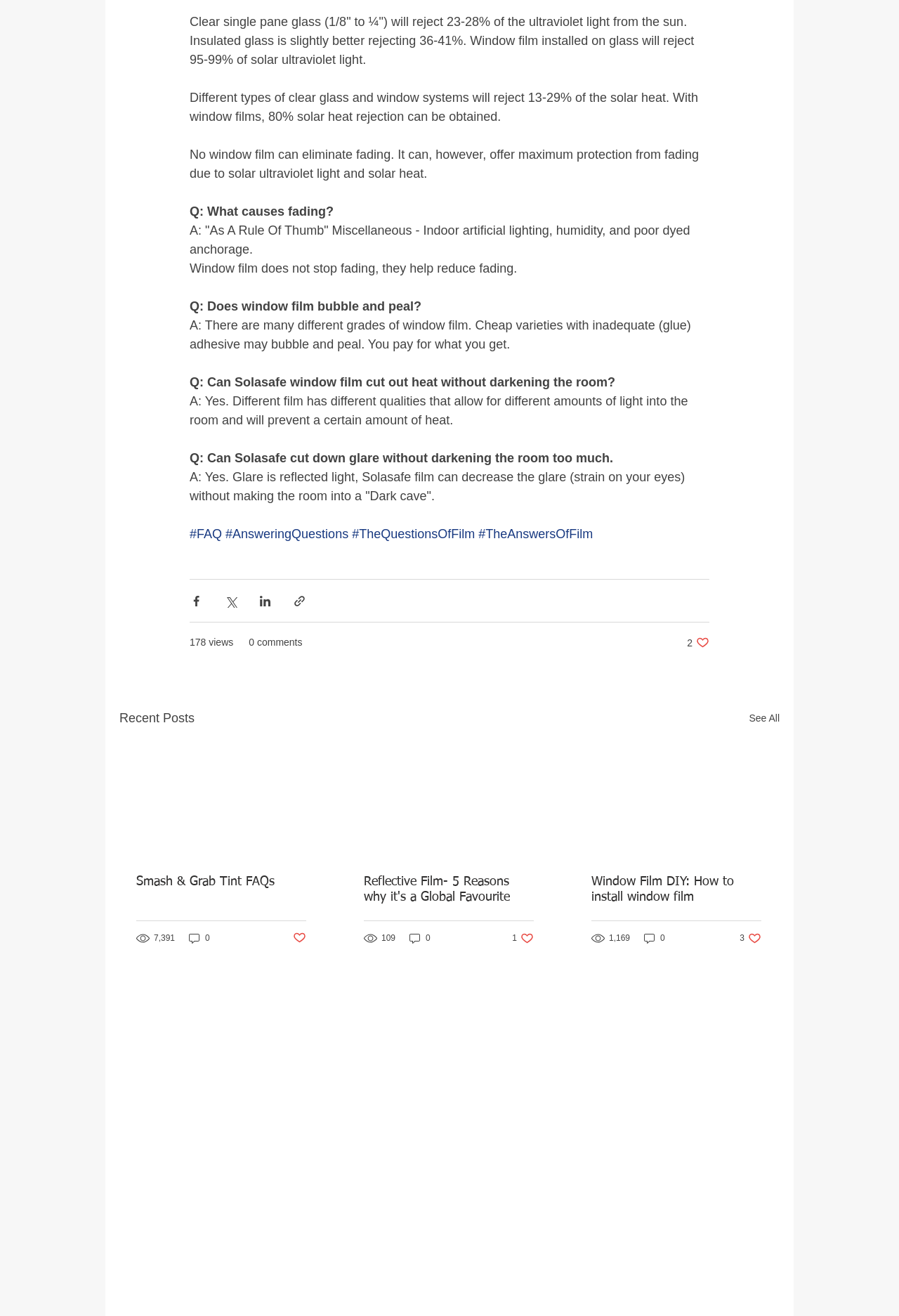Determine the bounding box coordinates of the section I need to click to execute the following instruction: "Read the FAQ". Provide the coordinates as four float numbers between 0 and 1, i.e., [left, top, right, bottom].

[0.211, 0.4, 0.247, 0.411]